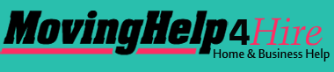Provide an in-depth description of the image.

The image showcases the logo of "MovingHelp4Hire," a service designed to assist both homes and businesses with their moving needs. The logo features bold, modern typography in black, with the name "MovingHelp" prominently displayed in a striking red and black color scheme. The subtitle "Home & Business Help" is neatly positioned below, indicating a focus on providing comprehensive assistance for various moving tasks. The vibrant turquoise background adds a fresh and inviting touch, making the logo stand out and appealing to potential customers seeking reliable moving services.